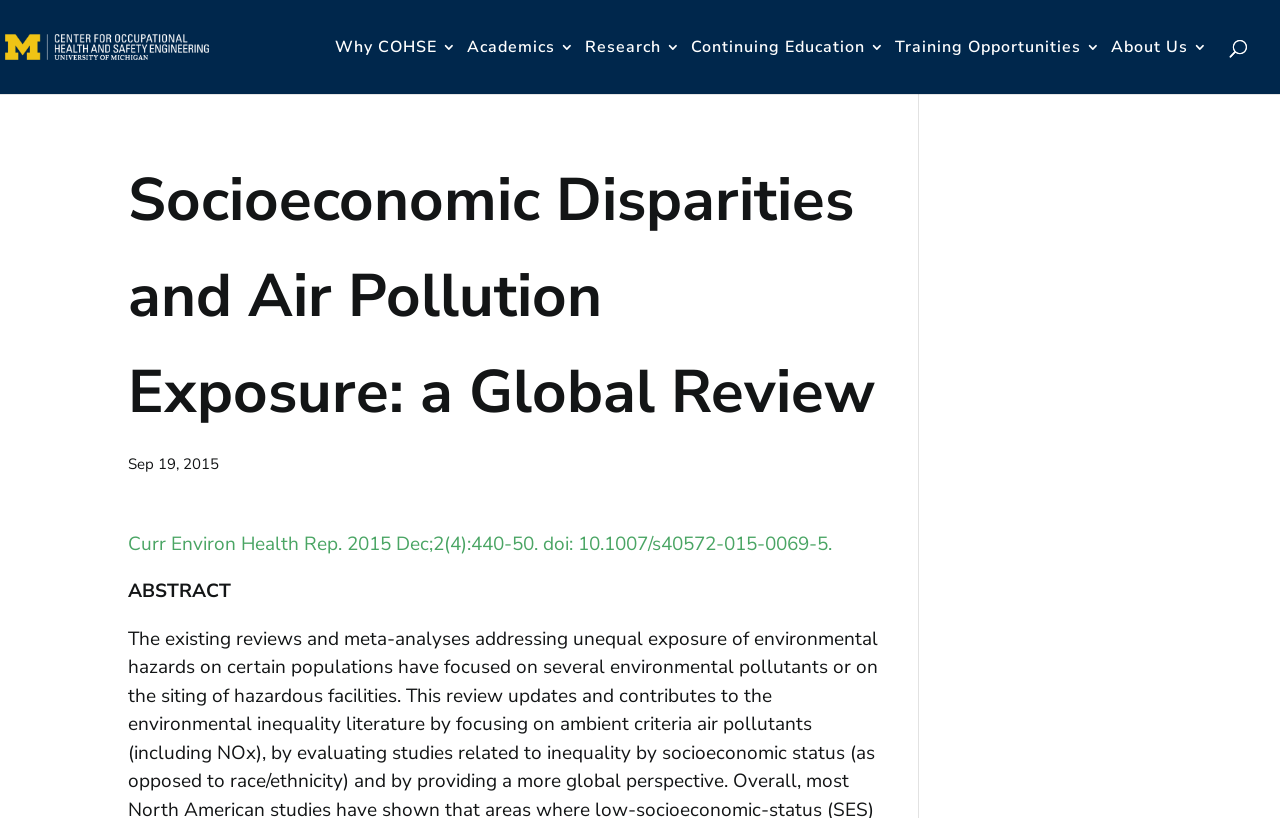From the element description Academics, predict the bounding box coordinates of the UI element. The coordinates must be specified in the format (top-left x, top-left y, bottom-right x, bottom-right y) and should be within the 0 to 1 range.

[0.365, 0.049, 0.449, 0.115]